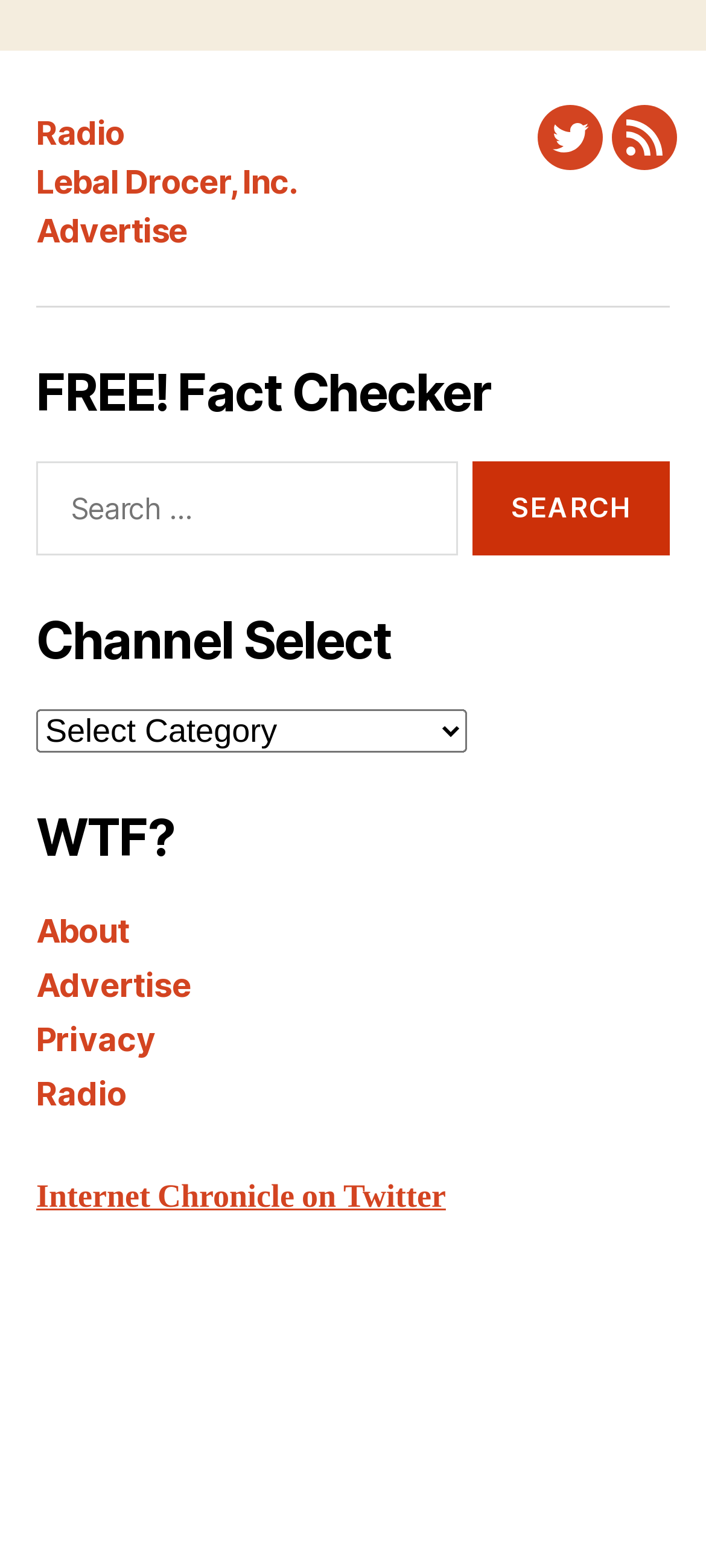Please identify the bounding box coordinates of the element that needs to be clicked to execute the following command: "Go to NSCC Libraries Pressbooks". Provide the bounding box using four float numbers between 0 and 1, formatted as [left, top, right, bottom].

None